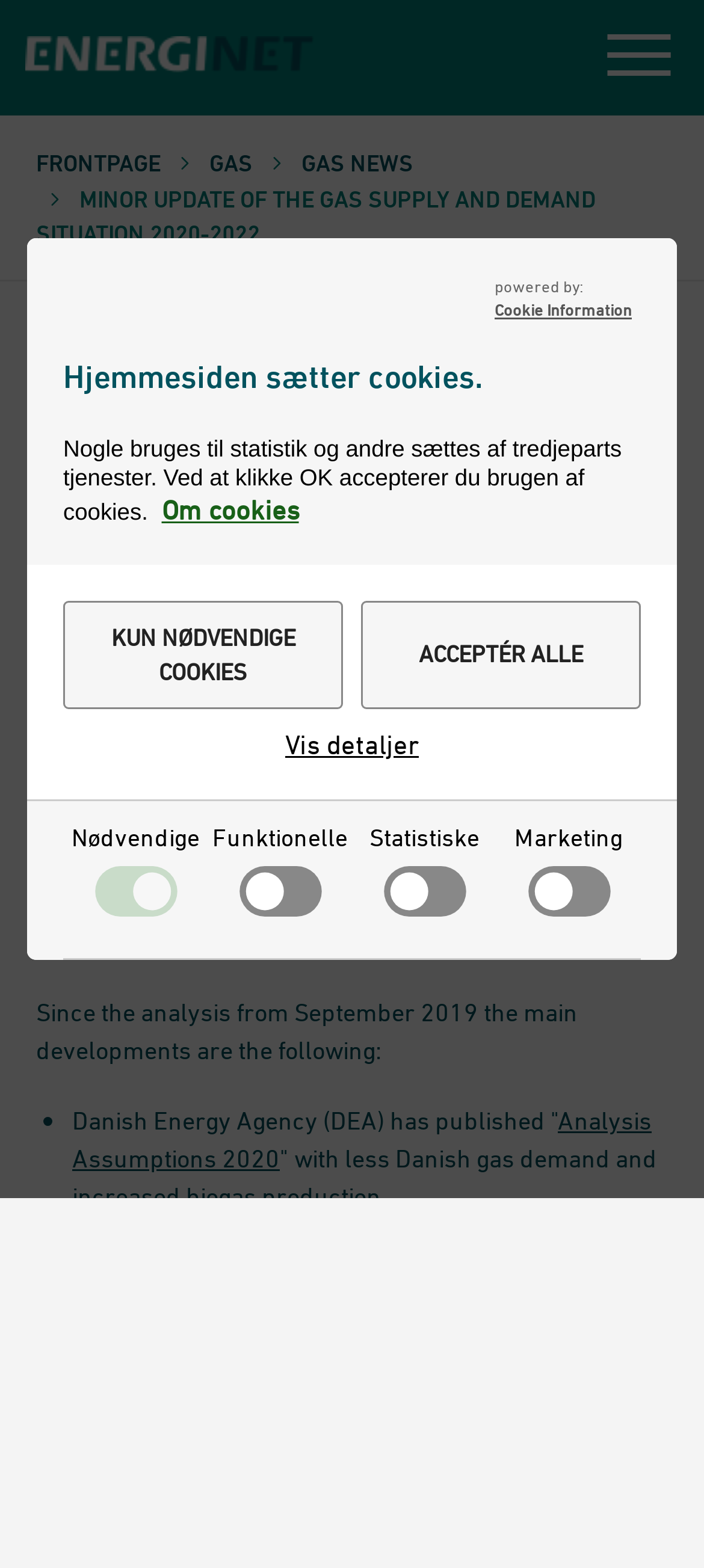Determine the bounding box of the UI component based on this description: "parent_node: Marketing name="cookie_cat_marketing"". The bounding box coordinates should be four float values between 0 and 1, i.e., [left, top, right, bottom].

[0.724, 0.523, 0.891, 0.592]